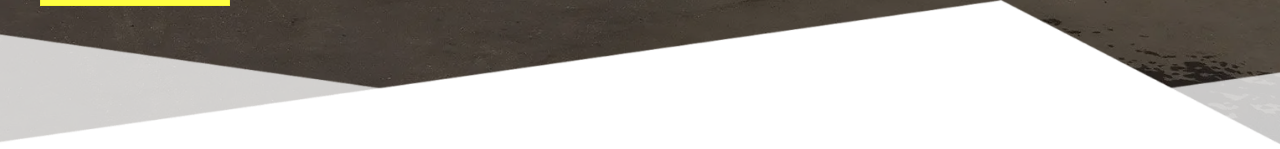Provide an in-depth description of the image you see.

The image features a visually striking design with a combination of colors and shapes. At the forefront, a bold black stripe runs diagonally across the lower section, providing a strong contrast against the lighter segments of the background. The upper portion is characterized by a vibrant green area, creating a fresh and energetic vibe, while the lower portion features a bright white section that adds an element of brightness and simplicity. This dynamic interplay of colors conveys a modern aesthetic, potentially reflecting the themes of quality and professionalism associated with construction projects. The overall design may be intended to emphasize services related to home improvement, specifically focusing on bathroom remodeling and shower pan installations, as highlighted in the accompanying text on the webpage.